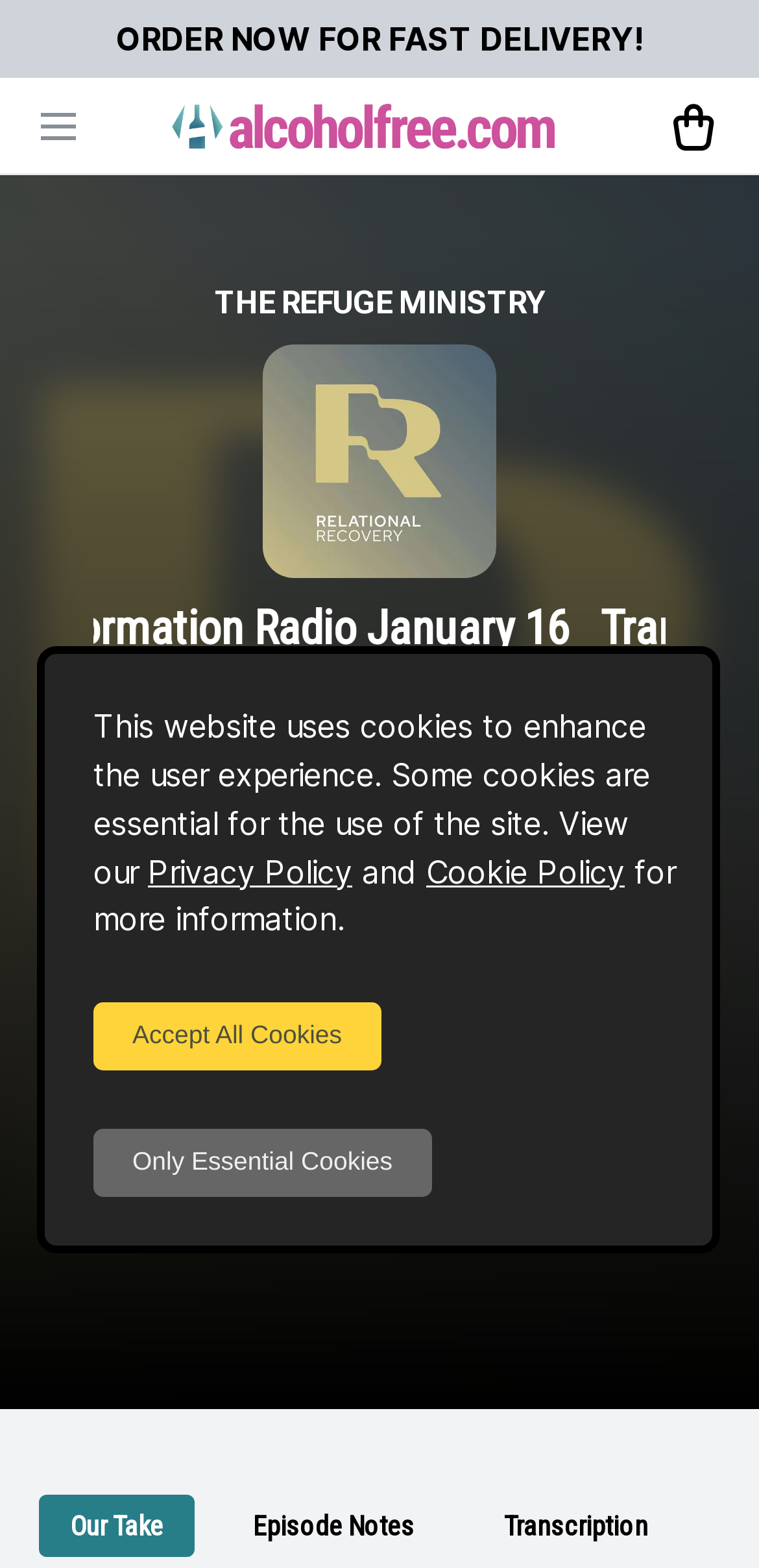Given the description "Cookie Policy", provide the bounding box coordinates of the corresponding UI element.

[0.562, 0.543, 0.823, 0.568]